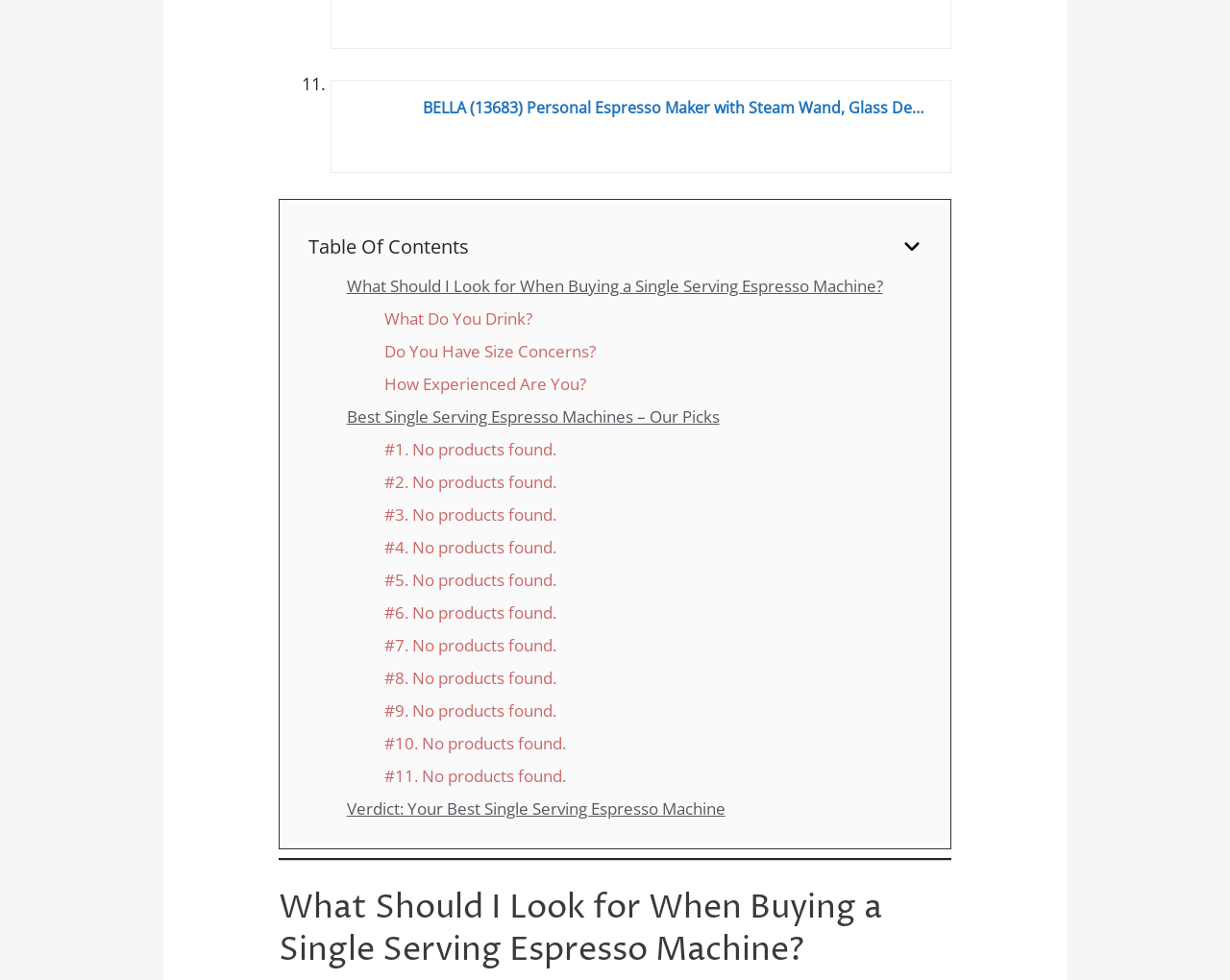Respond to the following question using a concise word or phrase: 
How many links are there in the table of contents?

11